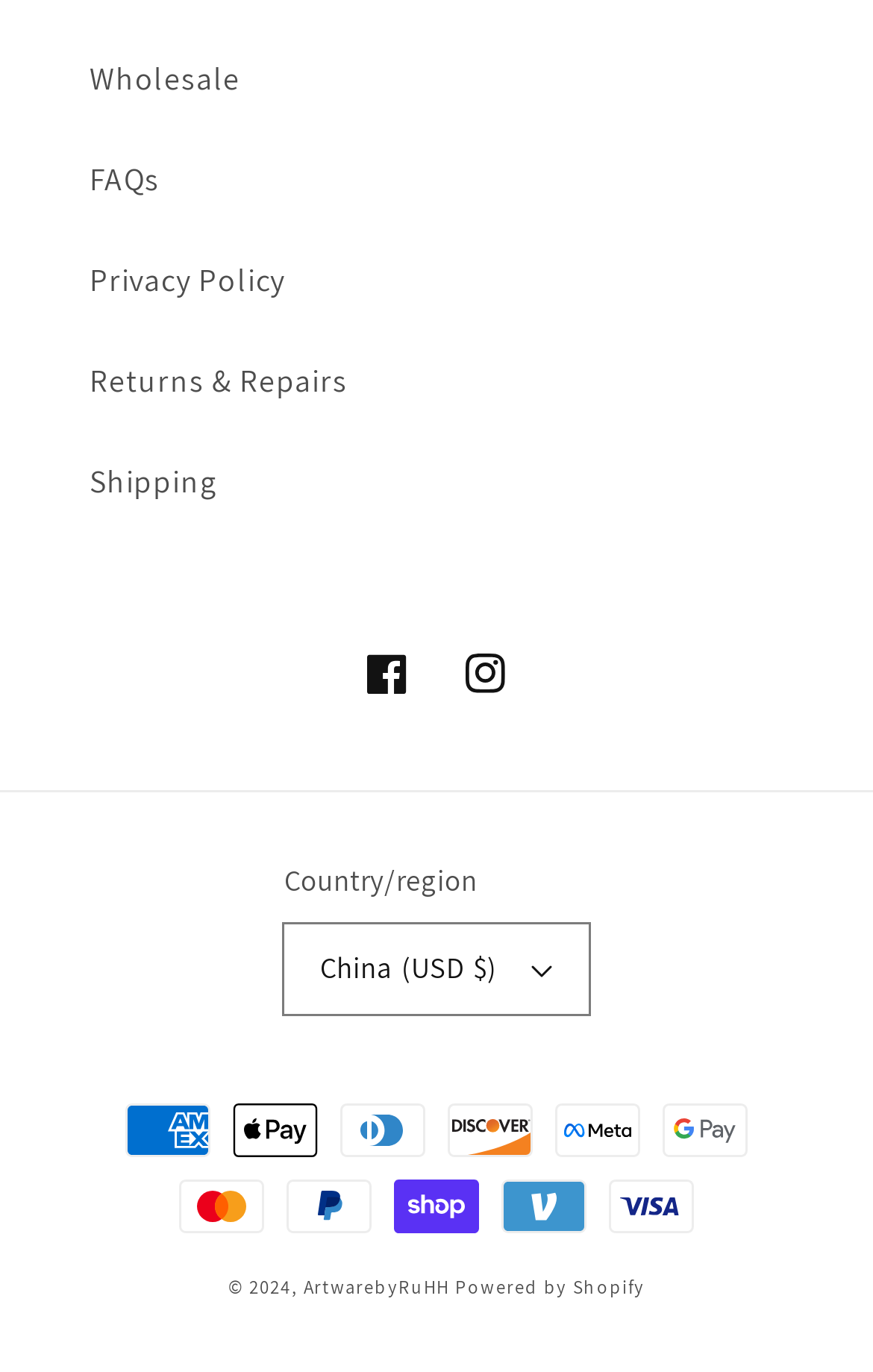How many payment methods are supported?
Relying on the image, give a concise answer in one word or a brief phrase.

10